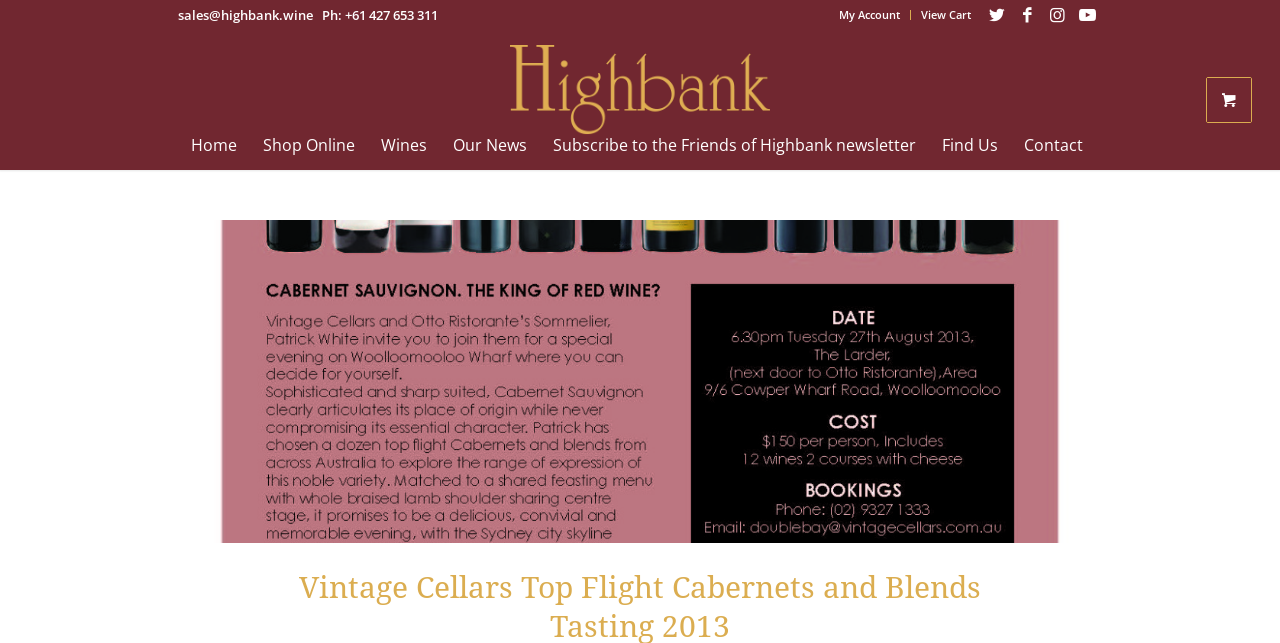Locate the bounding box coordinates of the area where you should click to accomplish the instruction: "Go to Highbank Wines homepage".

[0.398, 0.07, 0.602, 0.21]